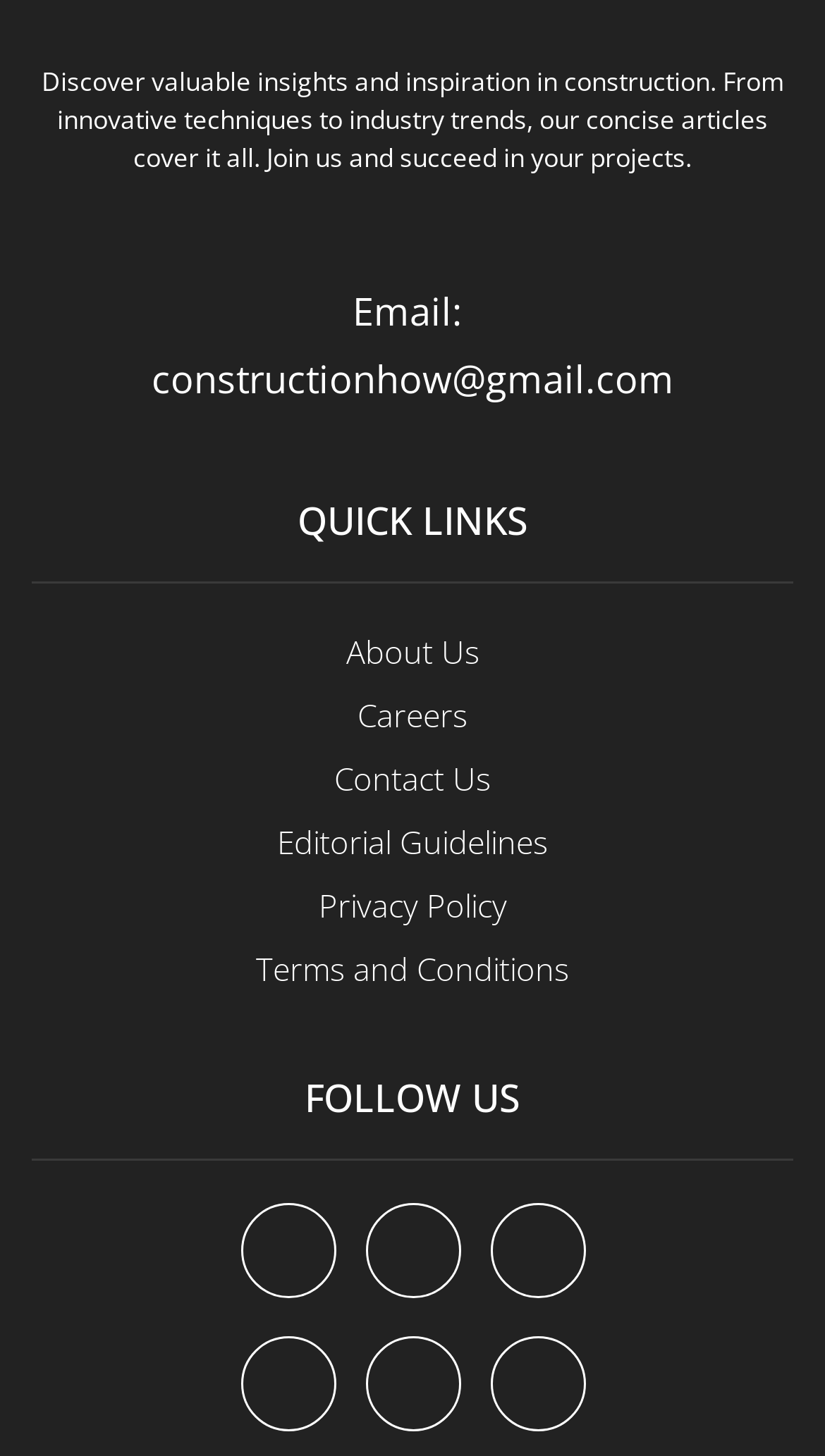Locate the bounding box coordinates of the clickable element to fulfill the following instruction: "learn about careers". Provide the coordinates as four float numbers between 0 and 1 in the format [left, top, right, bottom].

[0.433, 0.477, 0.567, 0.506]